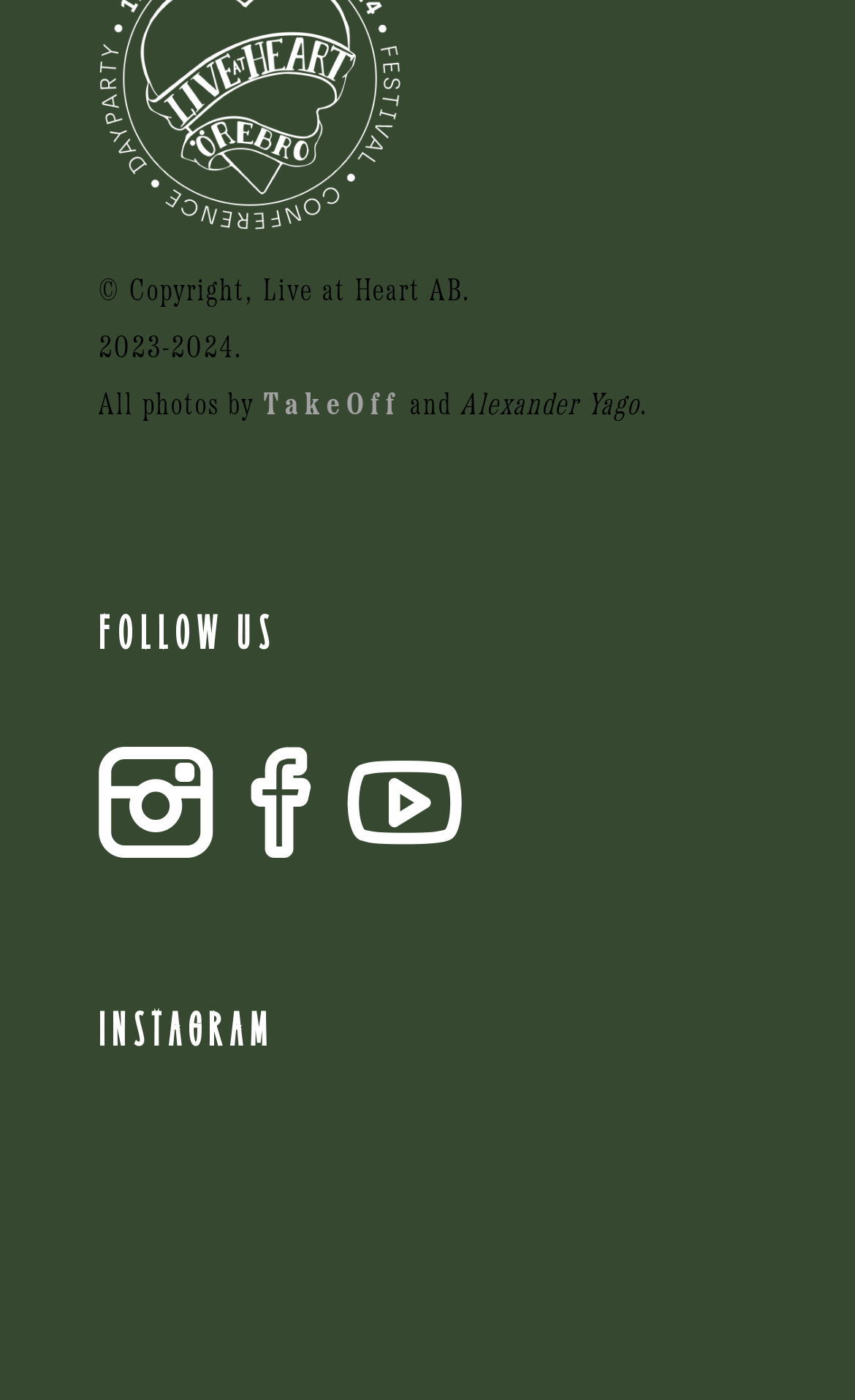Answer briefly with one word or phrase:
What is the heading above the social media links?

FOLLOW US